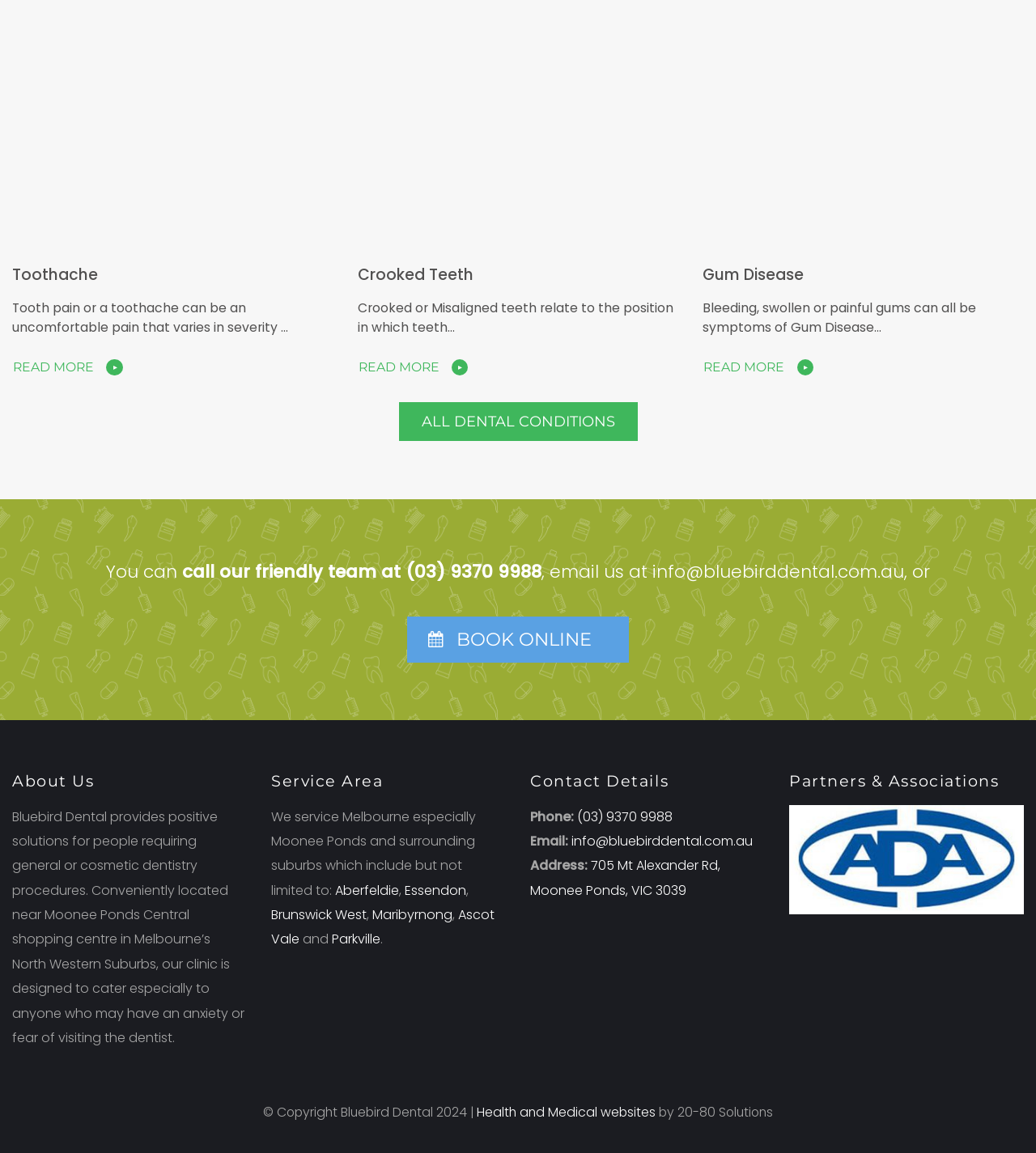Can you pinpoint the bounding box coordinates for the clickable element required for this instruction: "Get information about Gum Disease Treatment"? The coordinates should be four float numbers between 0 and 1, i.e., [left, top, right, bottom].

[0.678, 0.305, 0.786, 0.335]